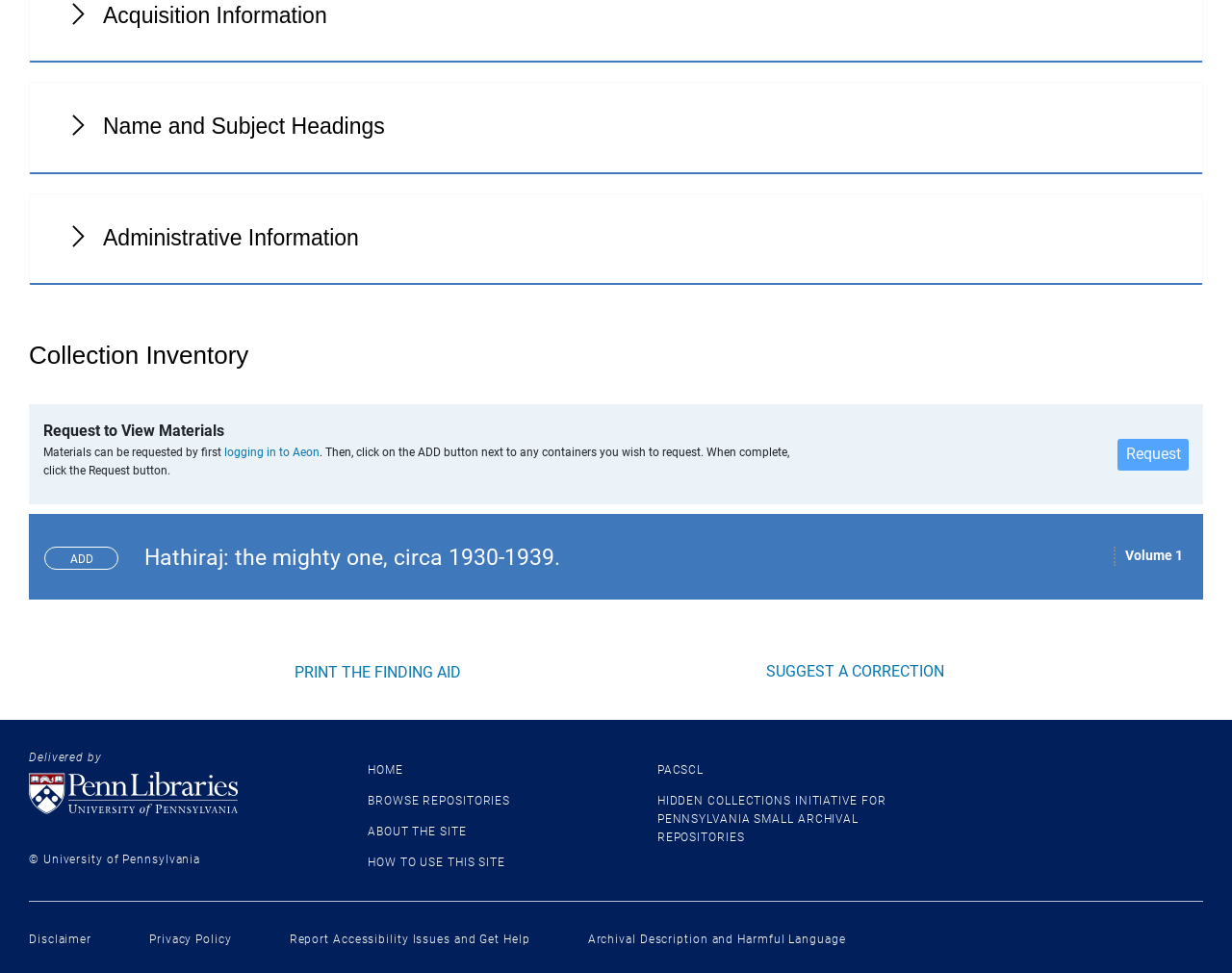Please identify the bounding box coordinates of the element's region that I should click in order to complete the following instruction: "Expand Name and Subject Headings". The bounding box coordinates consist of four float numbers between 0 and 1, i.e., [left, top, right, bottom].

[0.023, 0.084, 0.977, 0.179]